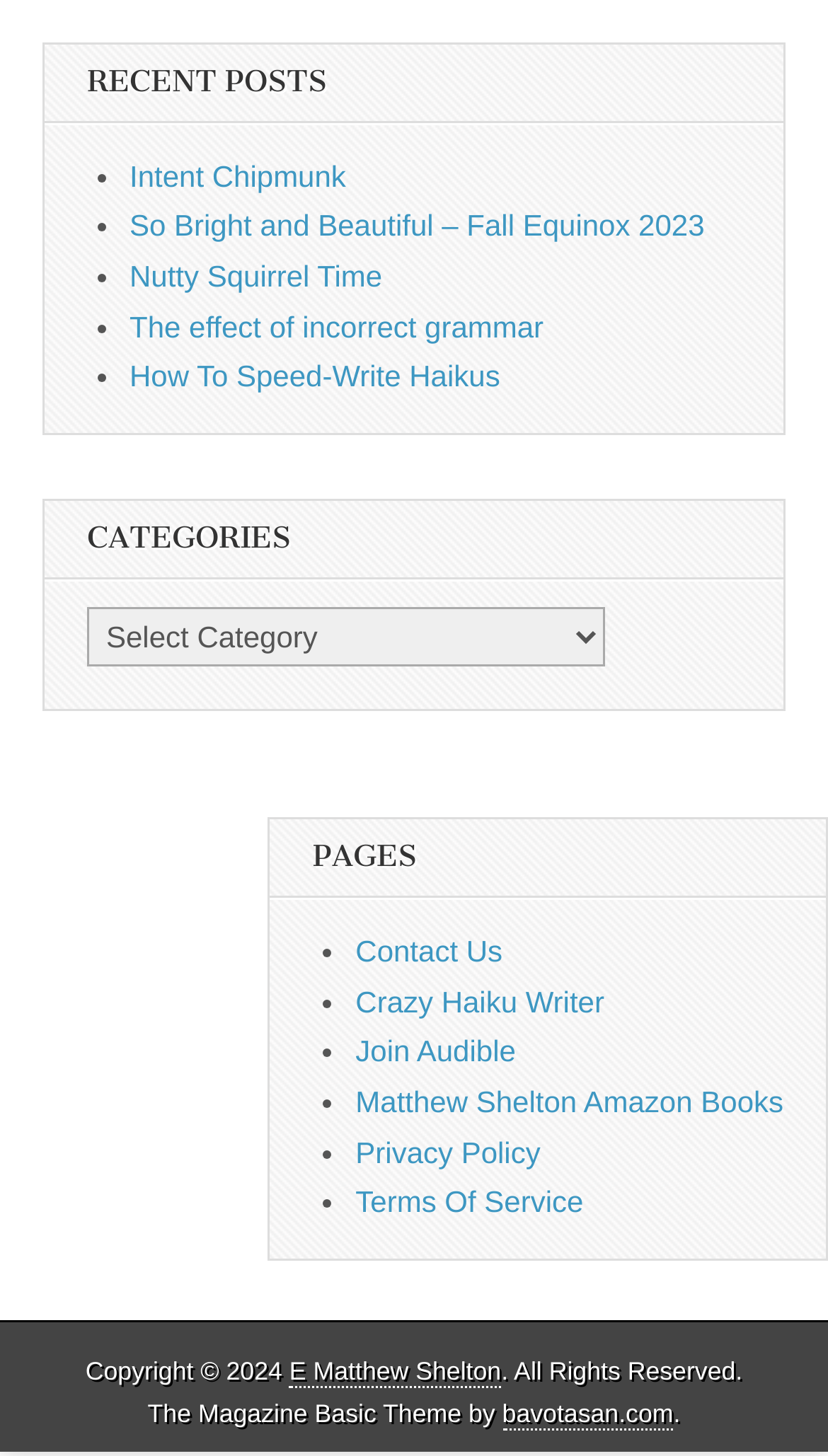Use the details in the image to answer the question thoroughly: 
How many recent posts are listed?

I counted the number of list markers and links under the 'RECENT POSTS' heading, and there are 5 recent posts listed.